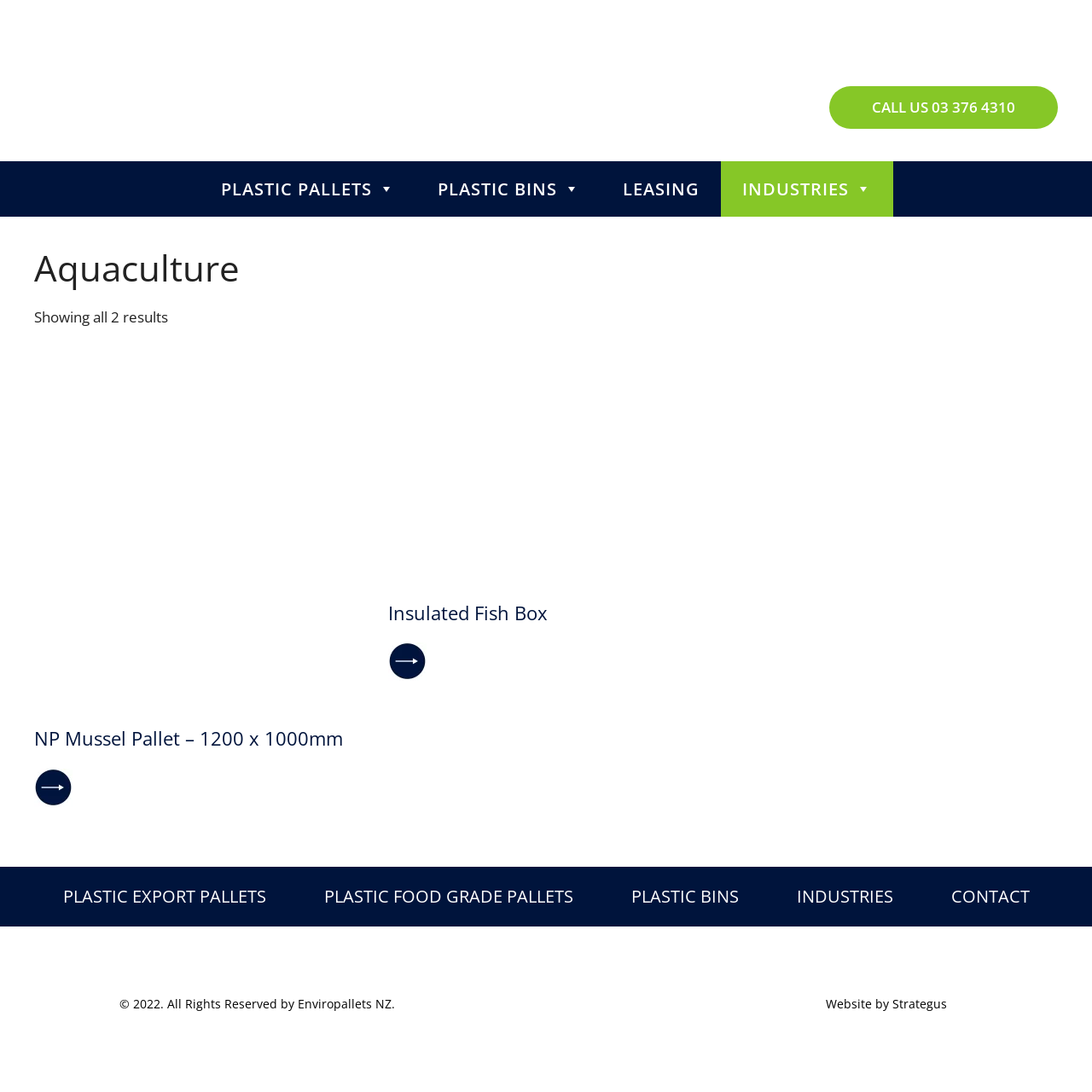Identify the coordinates of the bounding box for the element that must be clicked to accomplish the instruction: "Download the full guide as a compressed zip file".

None